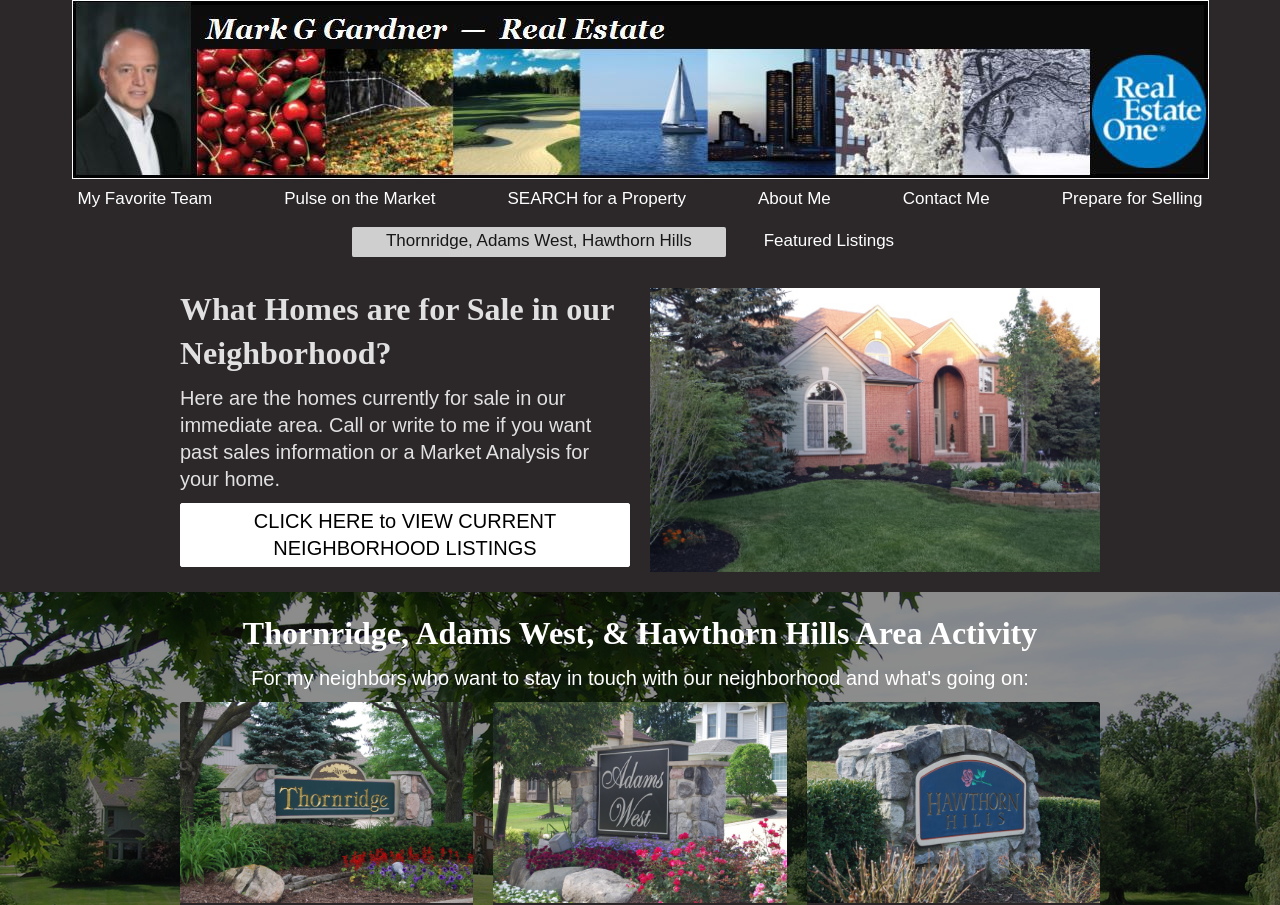What is the purpose of the link 'CLICK HERE to VIEW CURRENT NEIGHBORHOOD LISTINGS'?
Please give a well-detailed answer to the question.

The link 'CLICK HERE to VIEW CURRENT NEIGHBORHOOD LISTINGS' is located below the text 'Here are the homes currently for sale in our immediate area. Call or write to me if you want past sales information or a Market Analysis for your home.', which suggests that the link is intended to allow users to view current neighborhood listings.